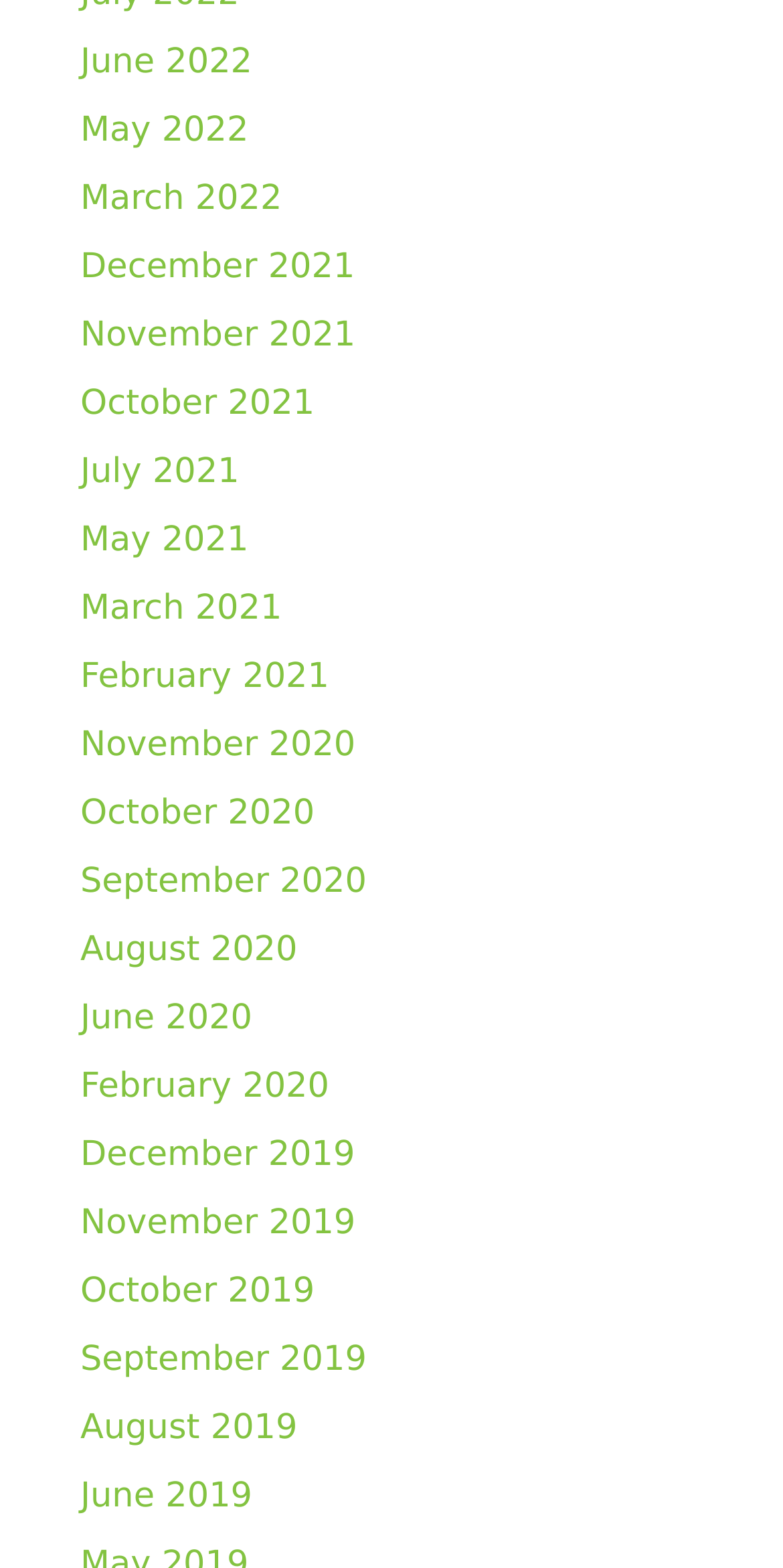Kindly determine the bounding box coordinates of the area that needs to be clicked to fulfill this instruction: "view May 2021".

[0.103, 0.332, 0.318, 0.358]